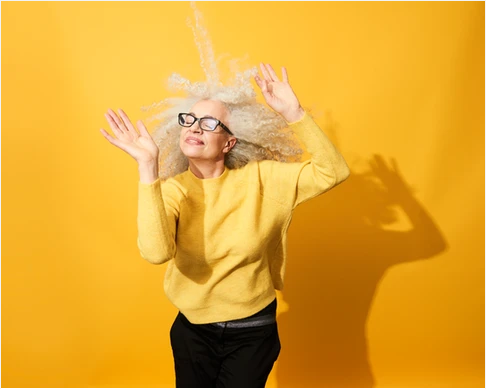Answer the question using only one word or a concise phrase: What is the atmosphere conveyed by the image?

Carefree enjoyment